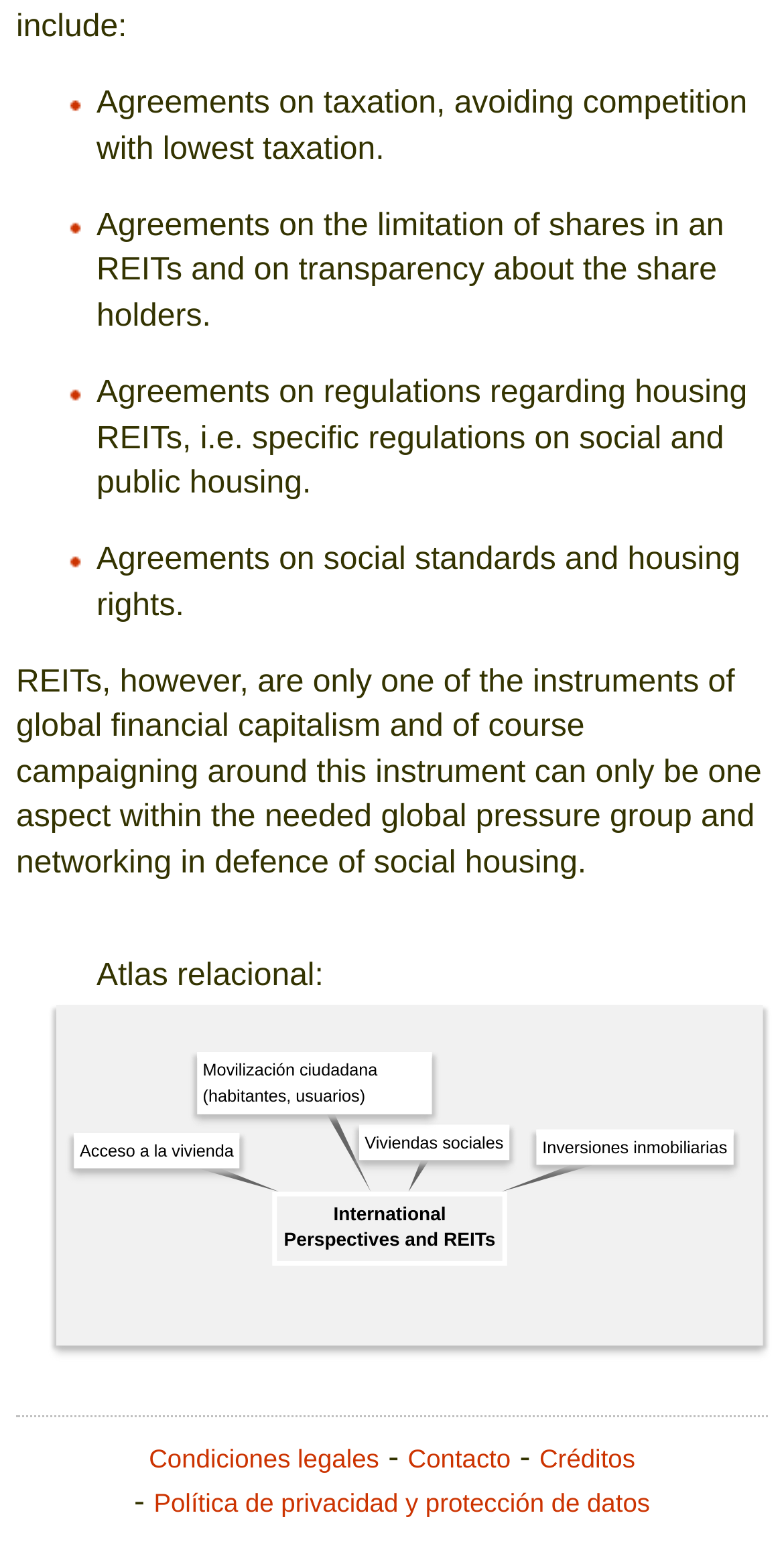Please give a short response to the question using one word or a phrase:
What is the Atlas Relacional about?

International perspectives and REITs